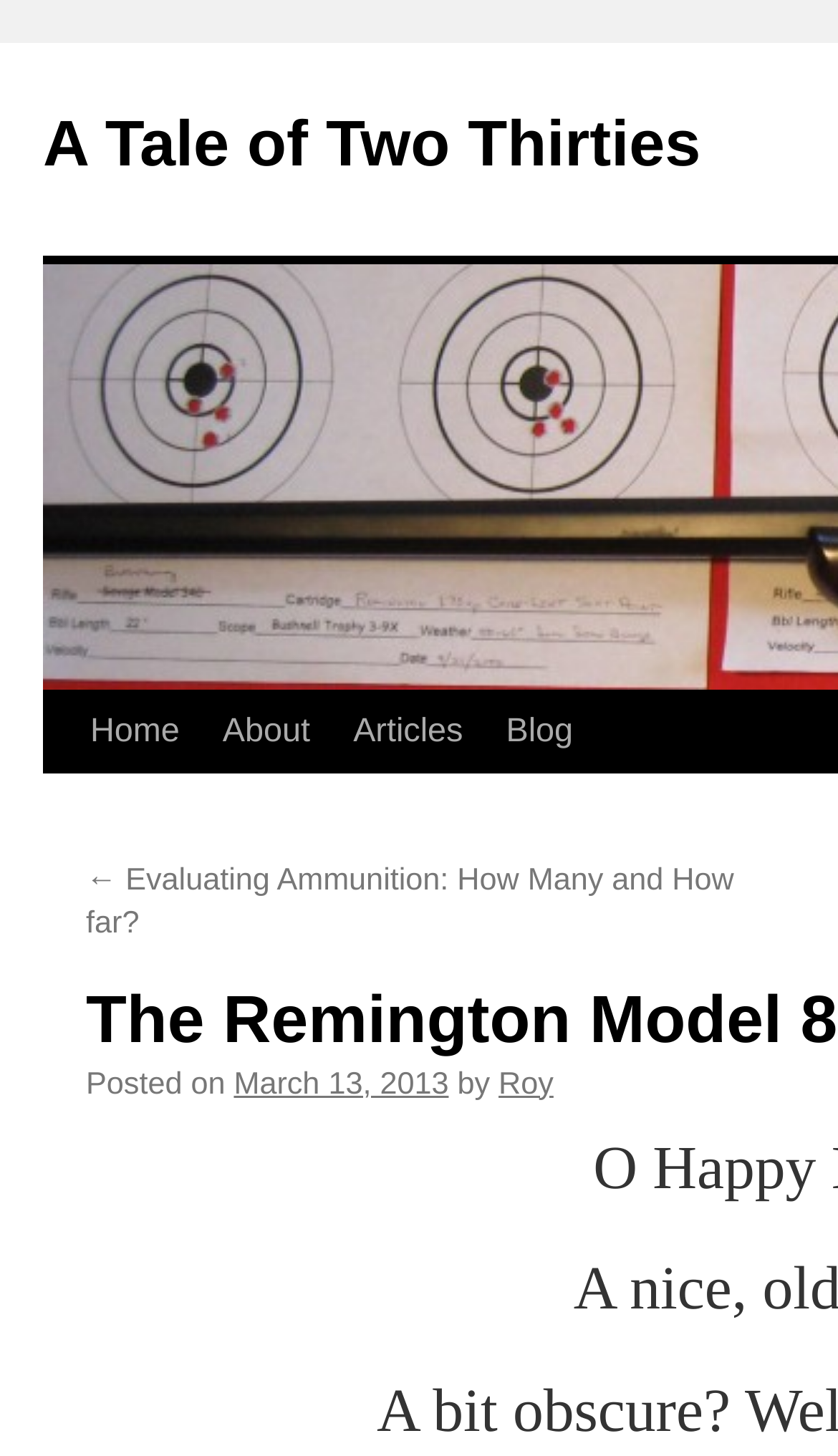Please determine the bounding box coordinates for the UI element described here. Use the format (top-left x, top-left y, bottom-right x, bottom-right y) with values bounded between 0 and 1: March 13, 2013

[0.279, 0.733, 0.535, 0.756]